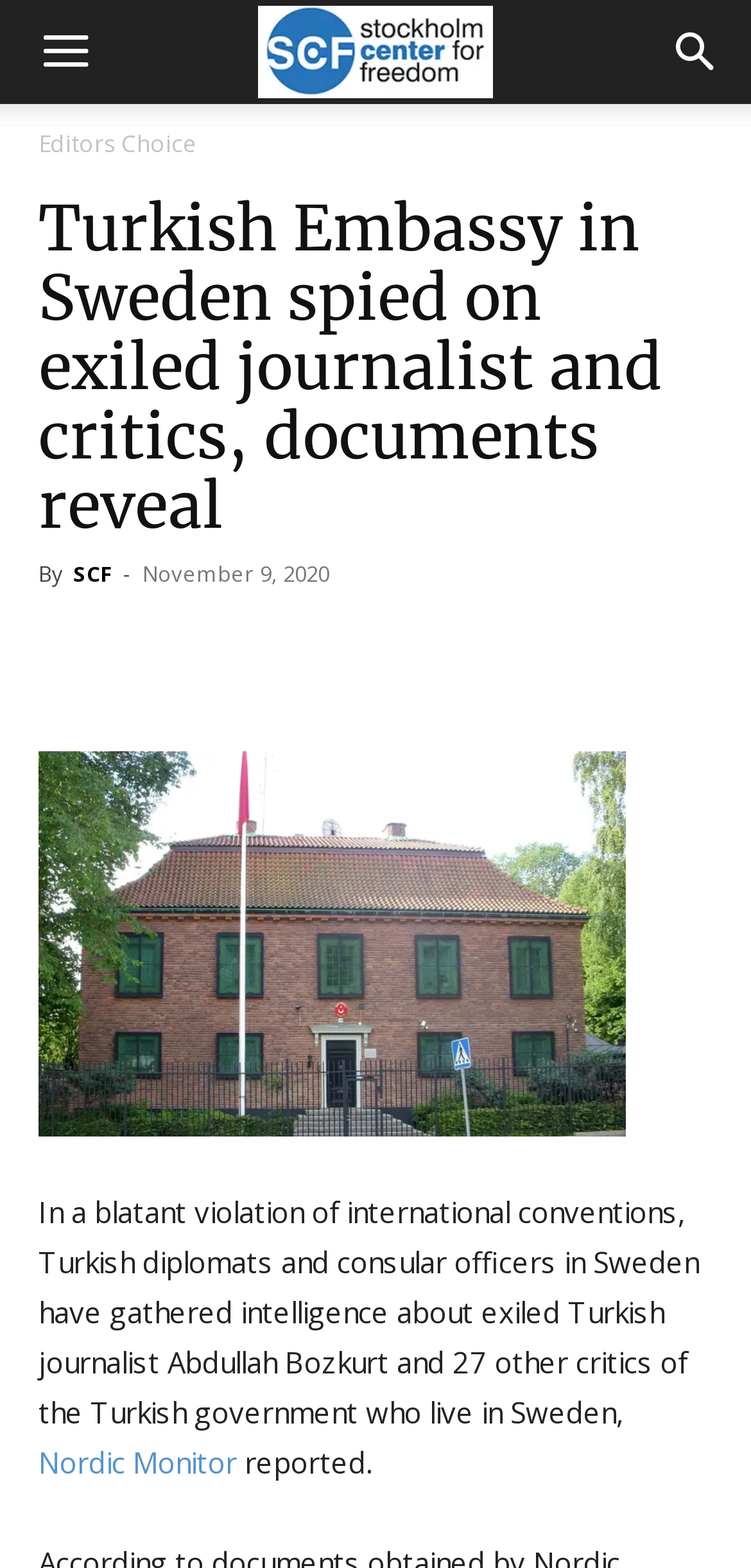Determine the bounding box coordinates of the element that should be clicked to execute the following command: "Visit the Stockholm Center for Freedom website".

[0.097, 0.356, 0.149, 0.375]